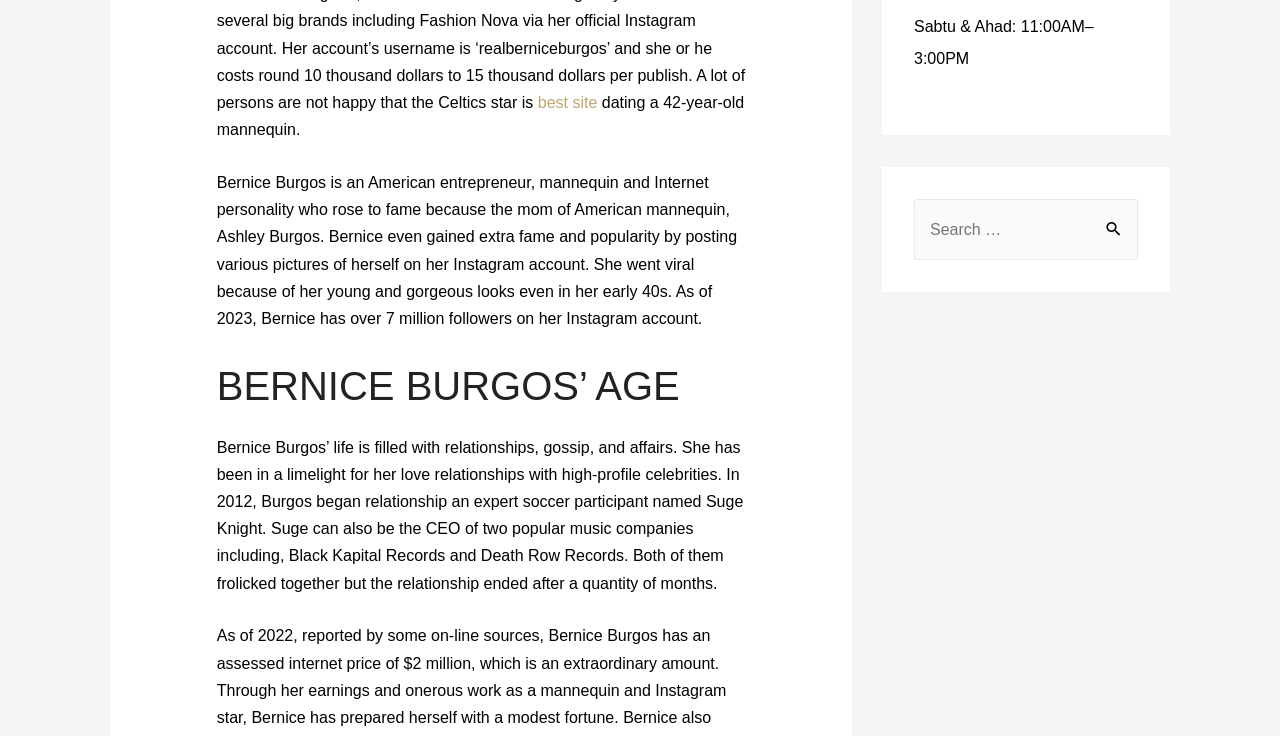Locate the bounding box of the UI element described in the following text: "parent_node: Search for: value="Search"".

[0.854, 0.27, 0.889, 0.327]